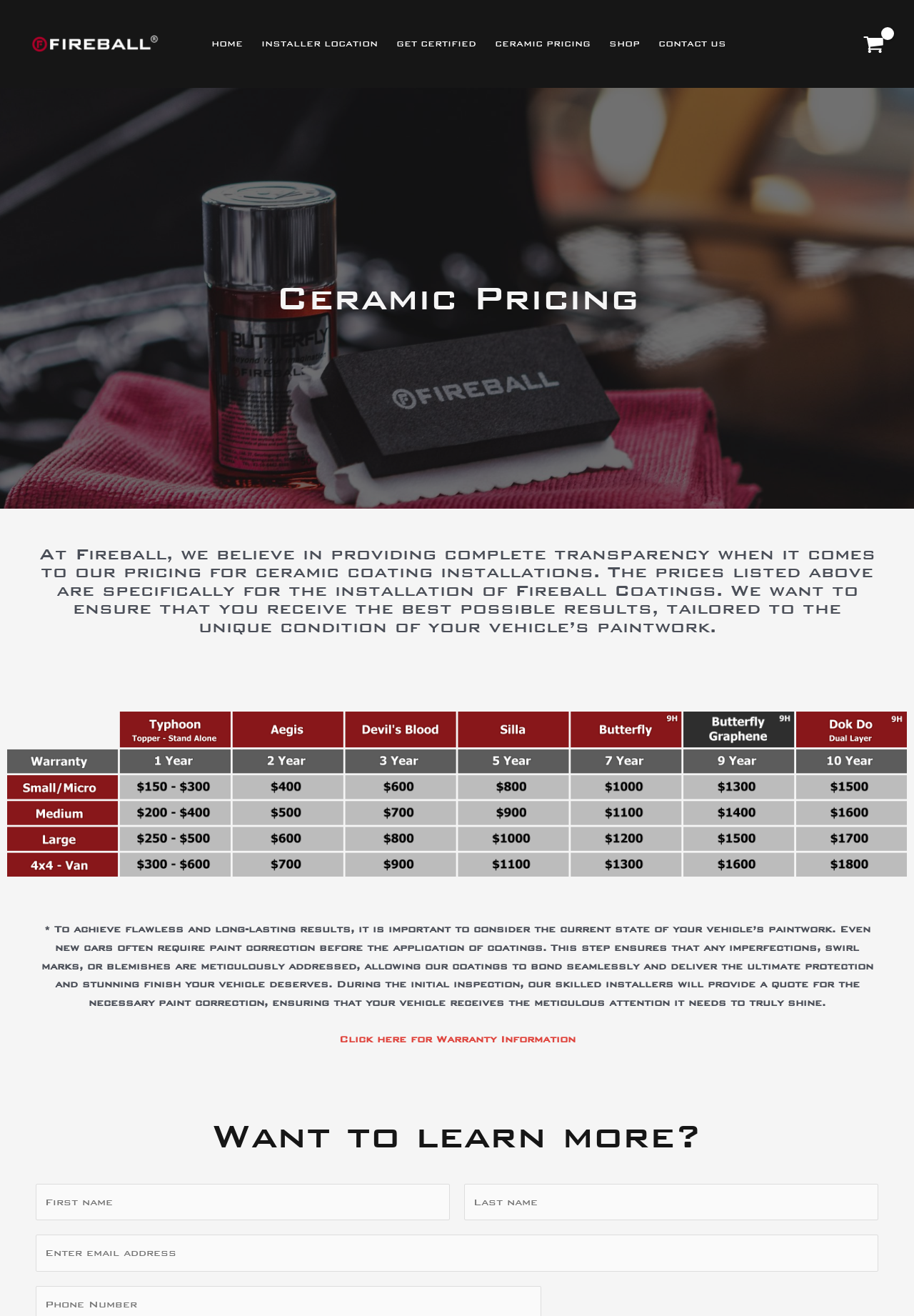Provide a brief response to the question using a single word or phrase: 
What is the current page about?

Ceramic Pricing